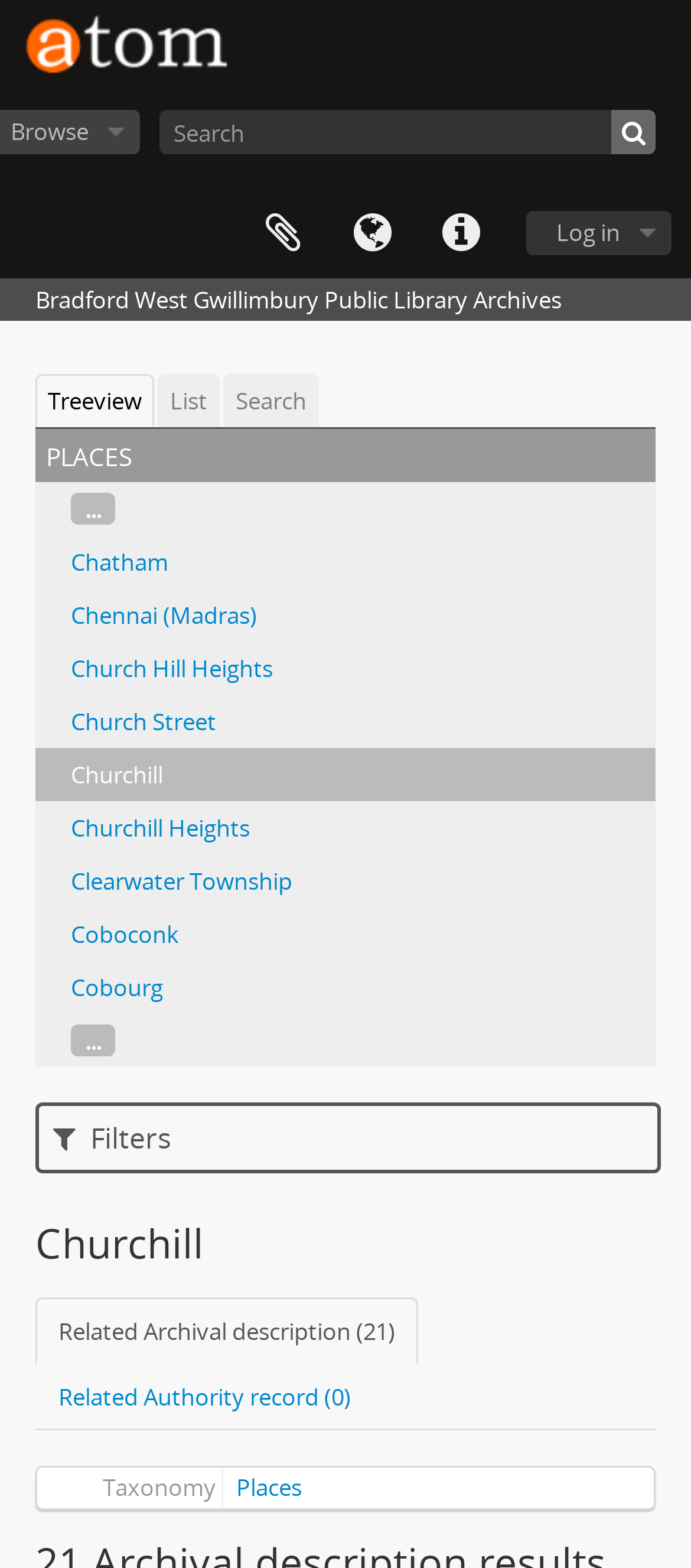Locate the bounding box of the UI element described by: "Related Authority record (0)" in the given webpage screenshot.

[0.051, 0.869, 0.541, 0.912]